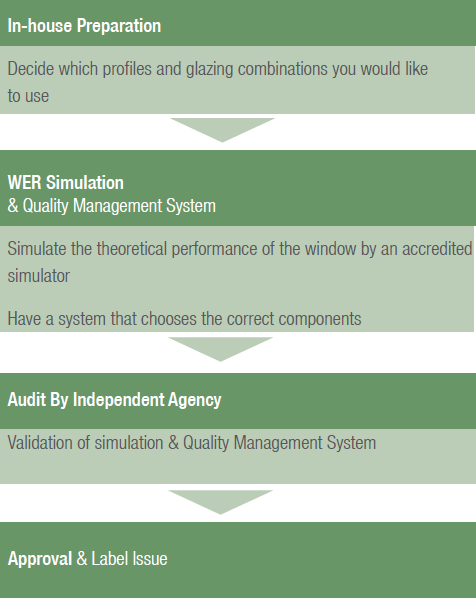What is the purpose of simulating the theoretical performance of window configurations?
Please provide a detailed and comprehensive answer to the question.

In the WER Simulation & Quality Management System phase, simulating the theoretical performance of the chosen window configurations is crucial to identify the correct components necessary for optimal energy efficiency, which is a critical aspect of achieving a Window Energy Rating (WER) certification.